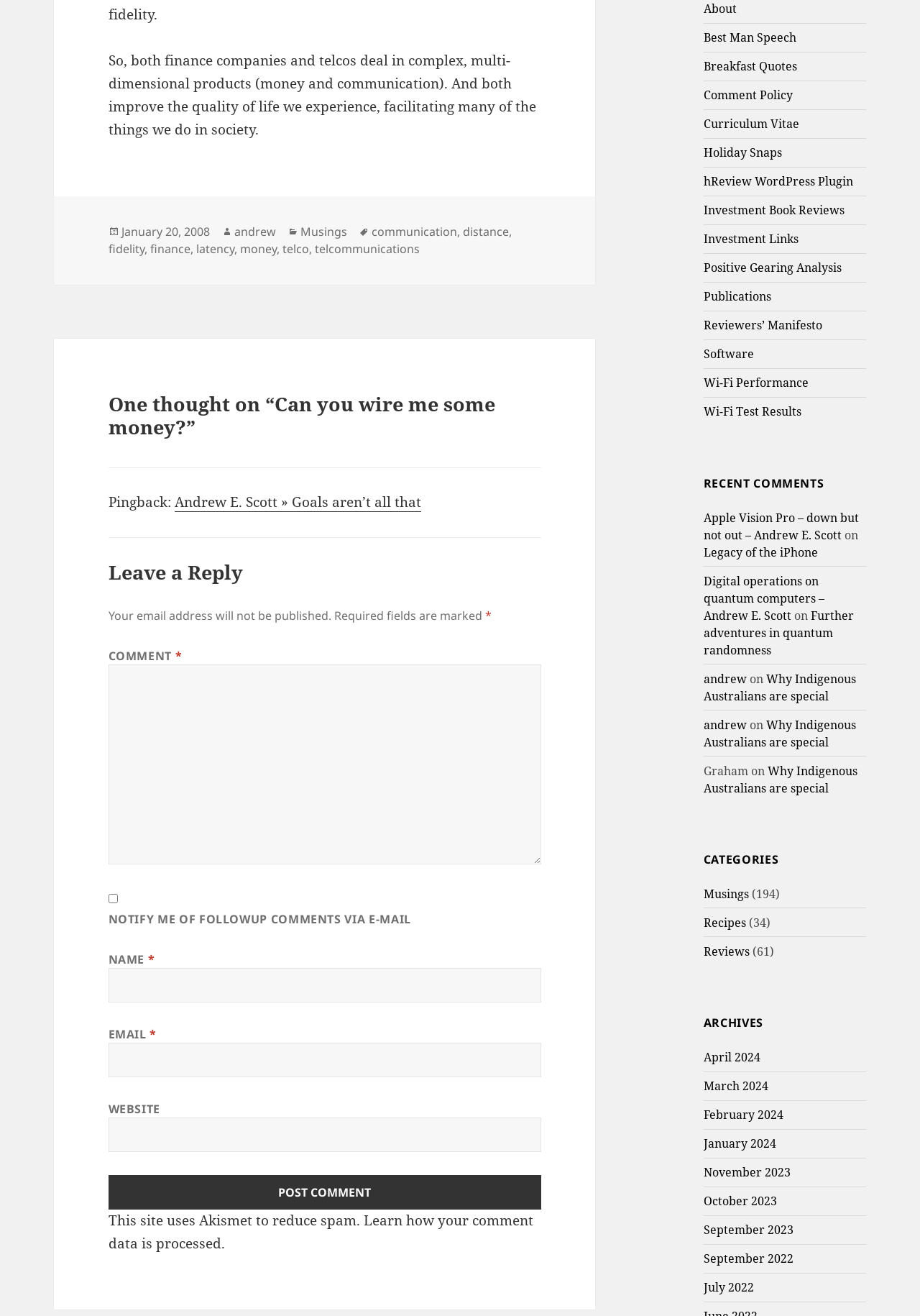Identify the coordinates of the bounding box for the element that must be clicked to accomplish the instruction: "View the 'Recent Comments' section".

[0.765, 0.36, 0.941, 0.374]